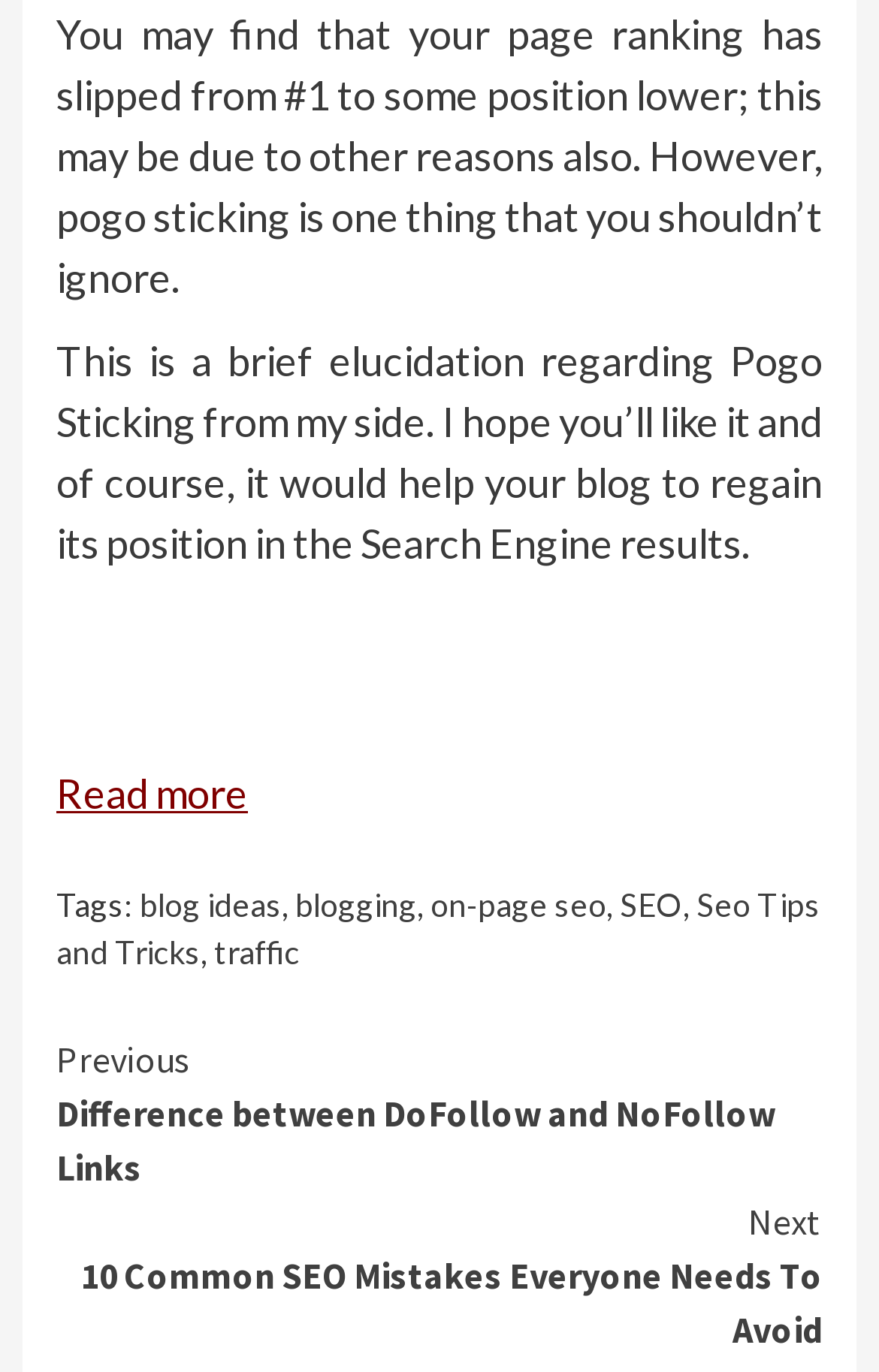What is the topic of the current article?
Look at the screenshot and respond with a single word or phrase.

Pogo Sticking